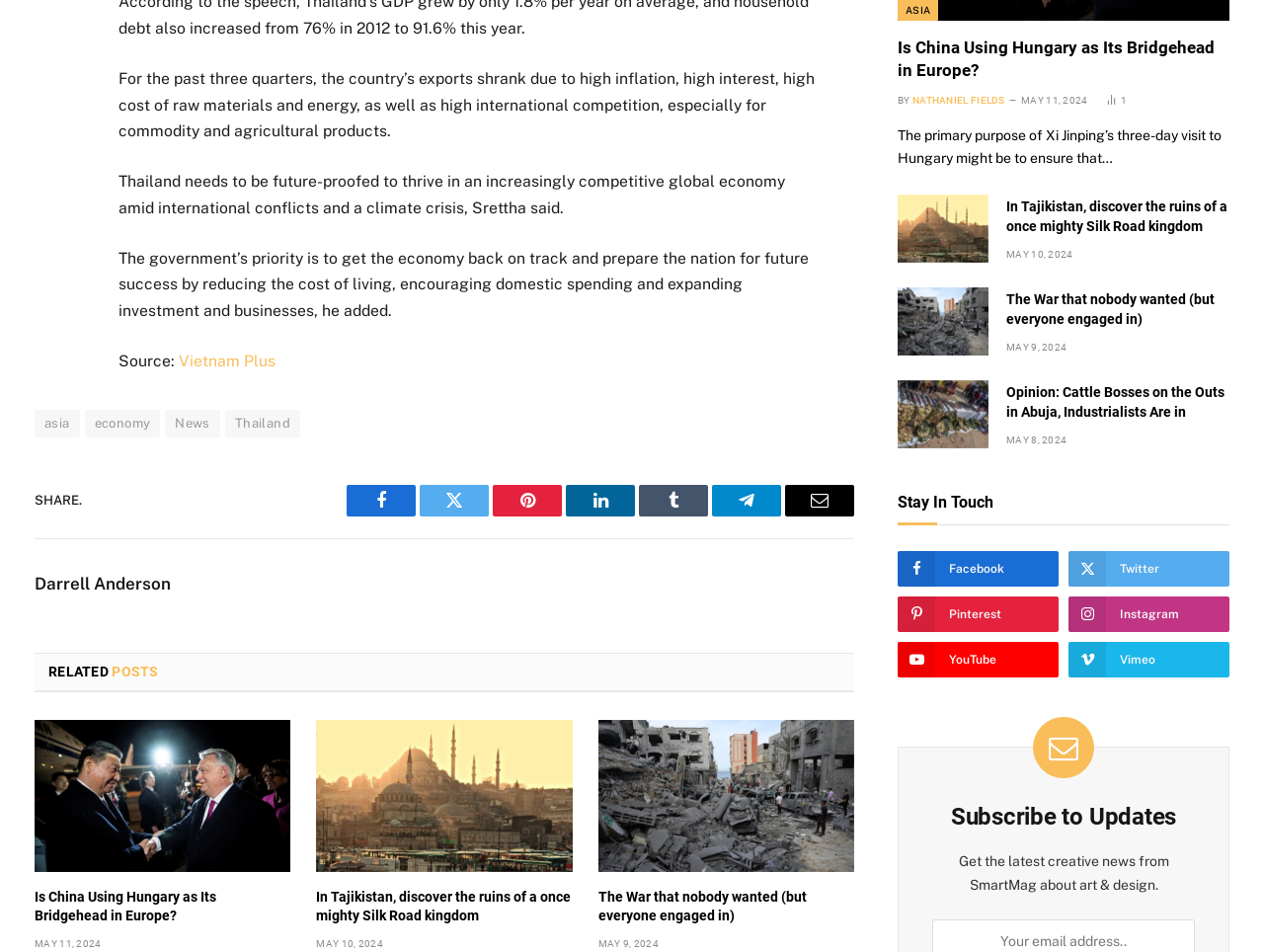What is the date of the second related post?
Provide a one-word or short-phrase answer based on the image.

MAY 10, 2024